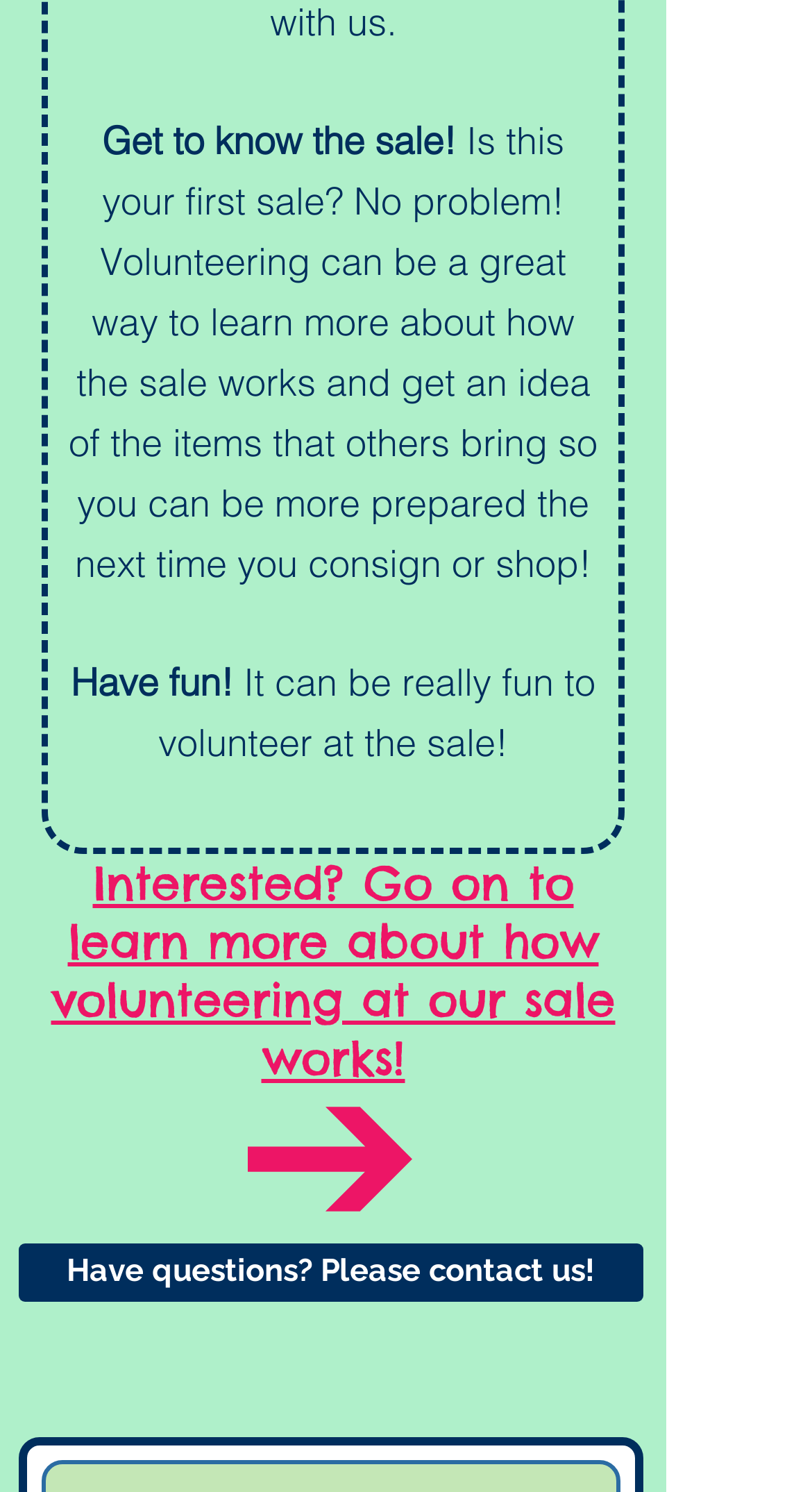Answer the question with a single word or phrase: 
Where can I find more information about volunteering at the sale?

Click the link